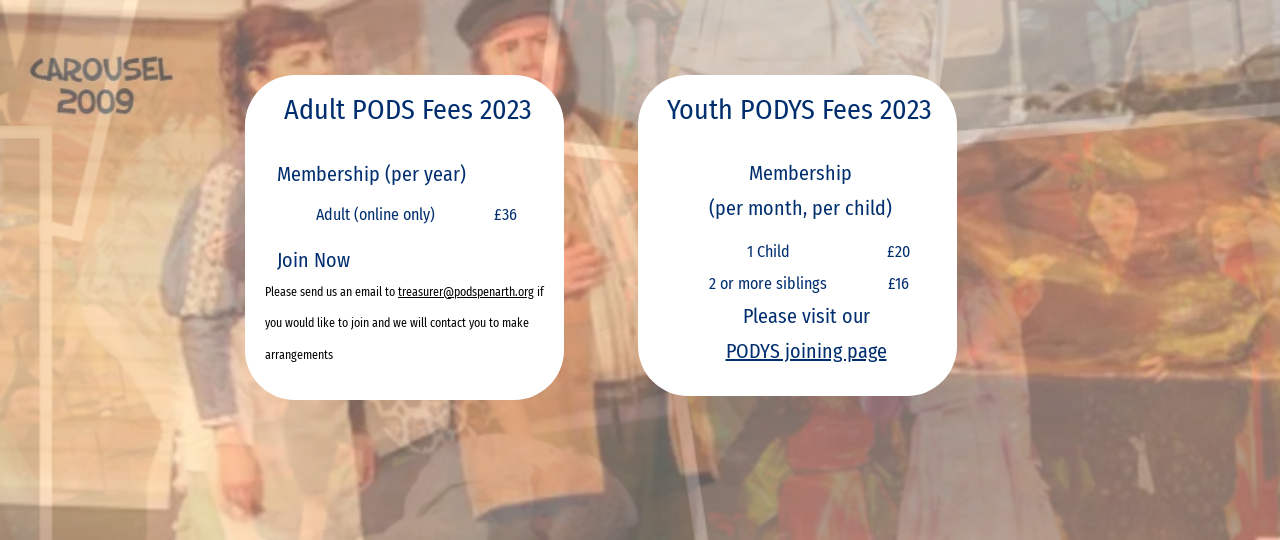Depict the image with a detailed narrative.

The image displays information regarding membership fees for the PODS (Penarth Operatic and Dramatic Society) for the year 2023. On the left side, the "Adult PODS Fees 2023" section outlines the annual membership, priced at £36 for online-only enrollment. Below this is a prompt encouraging interested individuals to join, directing them to contact via the provided email address for arrangements.

On the right side, the "Youth PODYS Fees 2023" section details the membership structure for younger members, indicating a cost of £20 per month for one child and £16 for each additional sibling. This section also includes a call to action to visit the "PODYS joining page" for further information. The vibrant background features imagery from the "Carousel 2009" performance, adding a visual connection to the society's theatrical heritage.